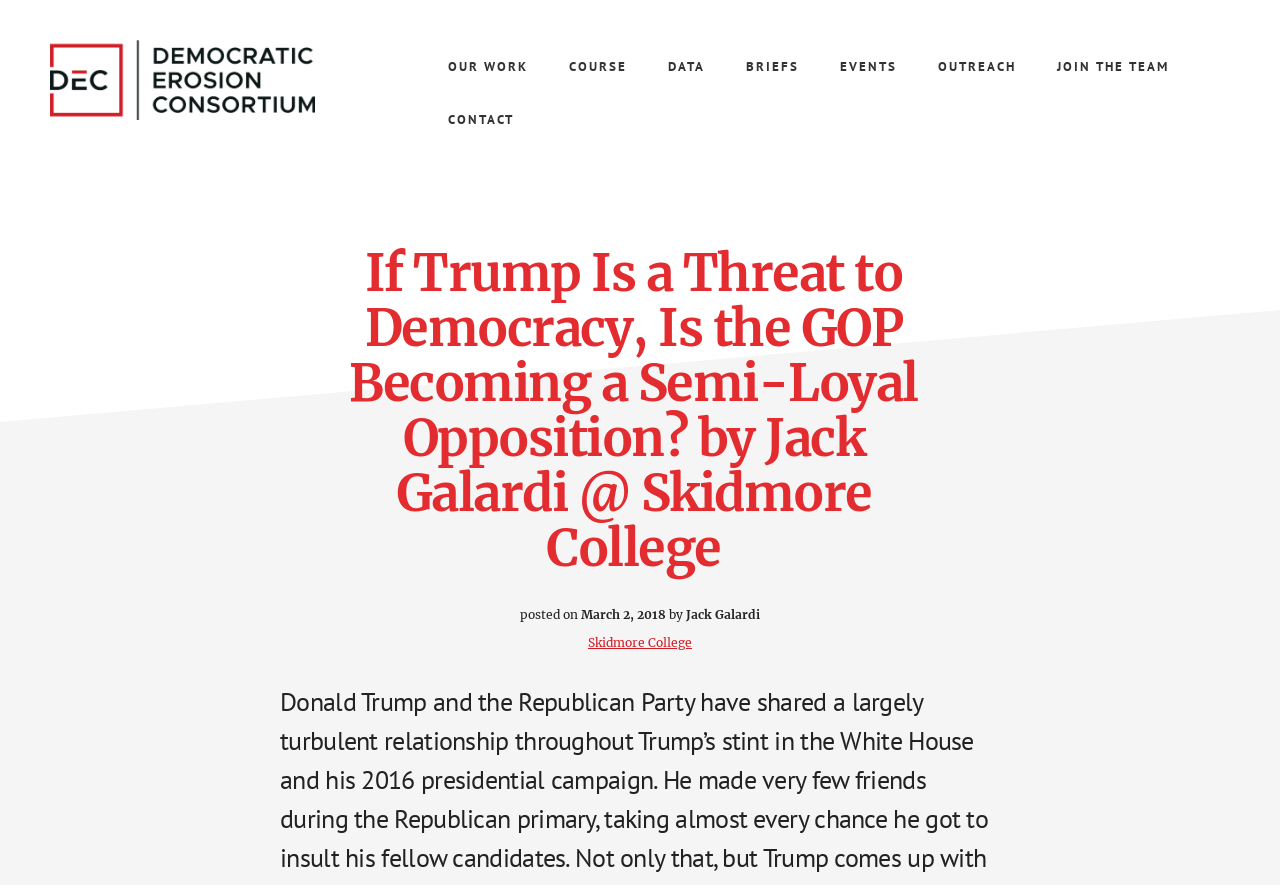Determine the coordinates of the bounding box for the clickable area needed to execute this instruction: "visit OUR WORK".

[0.336, 0.045, 0.427, 0.105]